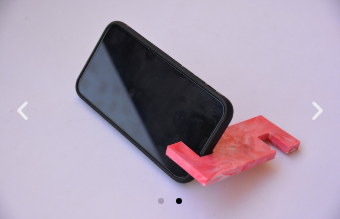Answer briefly with one word or phrase:
What is the color of the phone?

Black